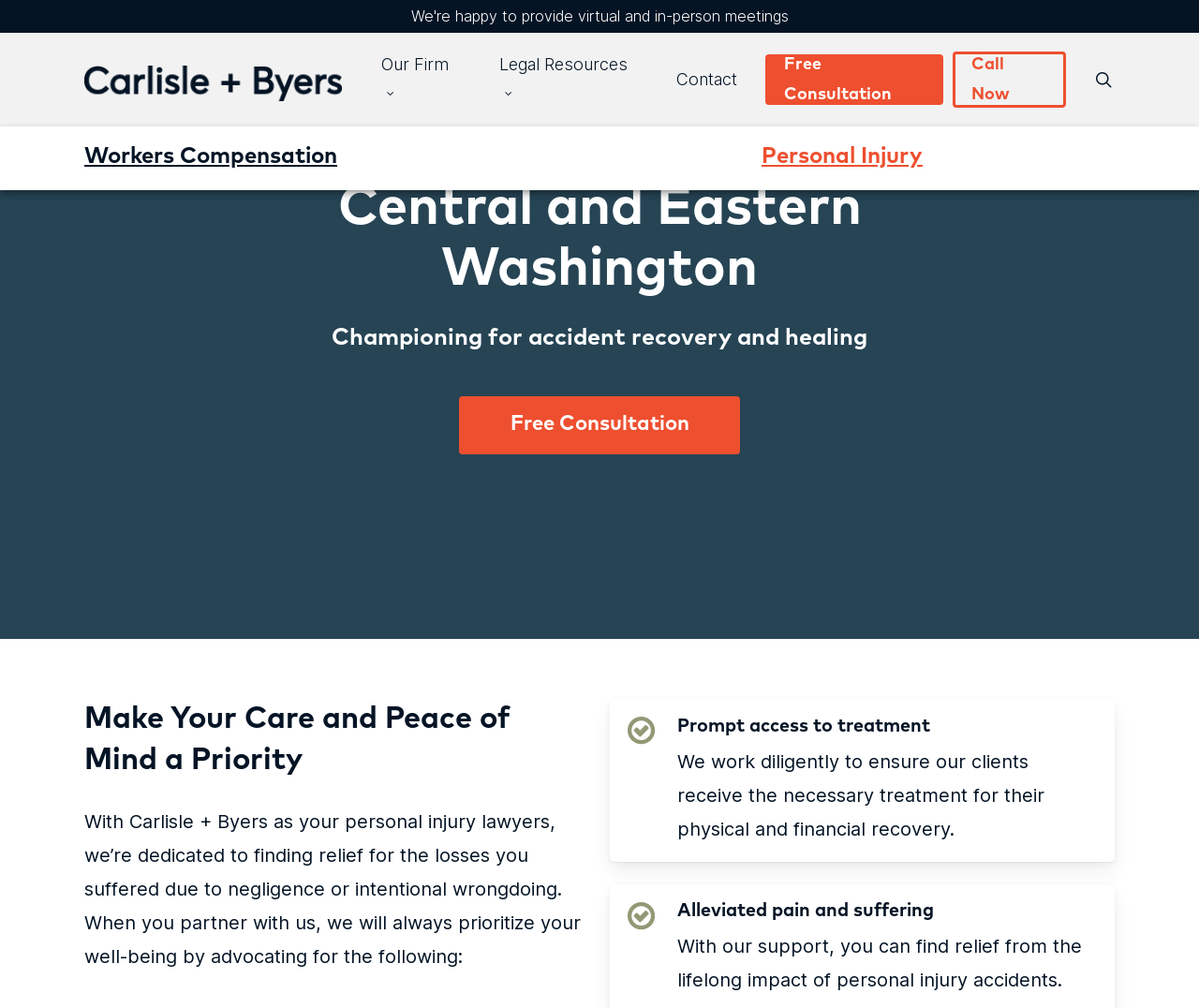Can you give a detailed response to the following question using the information from the image? What is the purpose of the lawyers mentioned on this webpage?

The webpage mentions that the lawyers are dedicated to finding relief for the losses suffered due to negligence or intentional wrongdoing, and they prioritize the well-being of their clients by advocating for prompt access to treatment and alleviated pain and suffering, which implies that the purpose of the lawyers is to help their clients recover physically and financially.